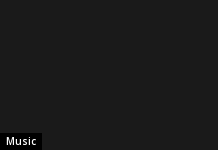Use a single word or phrase to answer the following:
What is the likely purpose of the image?

To introduce music-related content